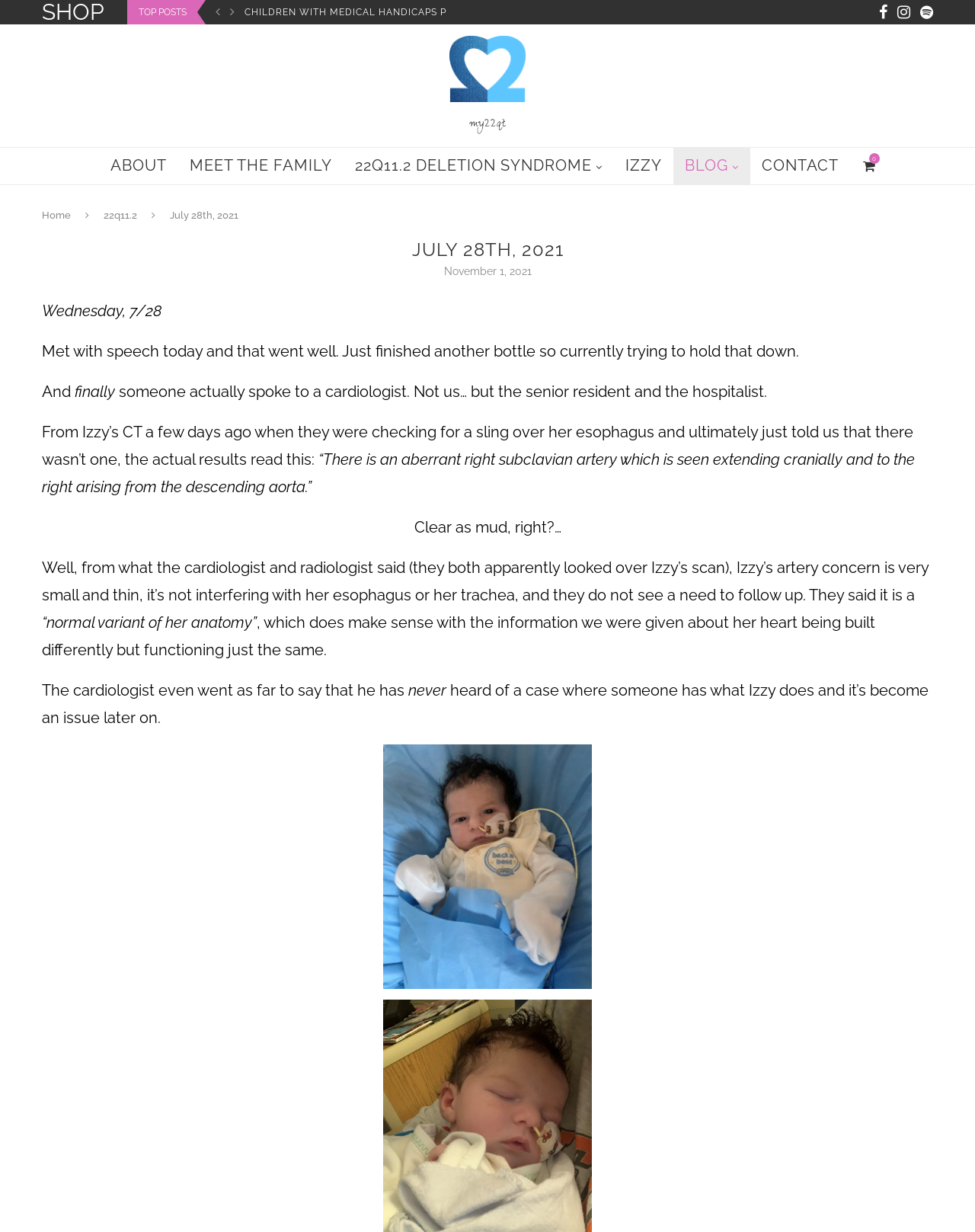Locate the bounding box coordinates of the segment that needs to be clicked to meet this instruction: "Visit the 'BACK TO THE HOSPITAL' page".

[0.251, 0.003, 0.373, 0.023]